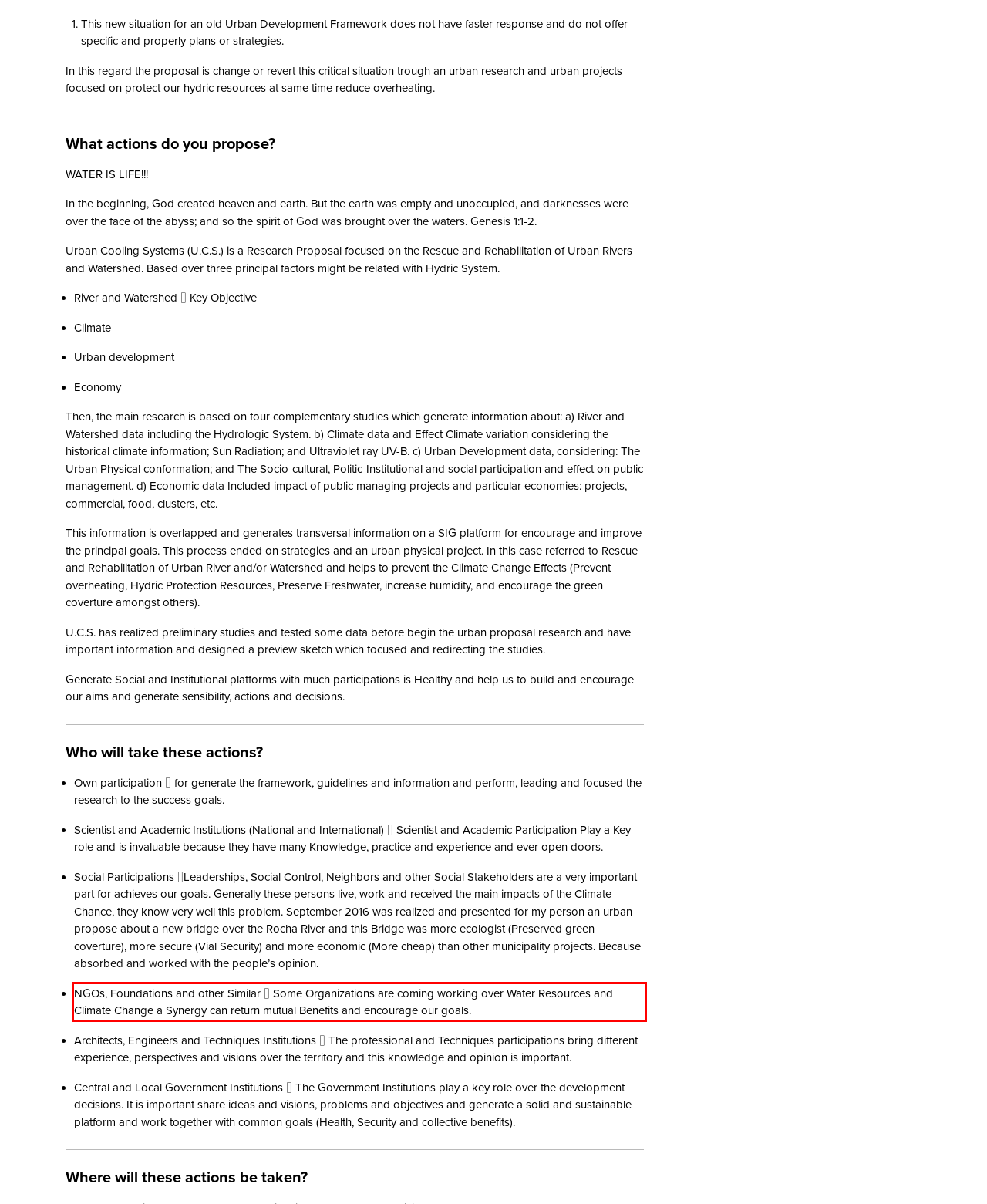You are presented with a webpage screenshot featuring a red bounding box. Perform OCR on the text inside the red bounding box and extract the content.

NGOs, Foundations and other Similar  Some Organizations are coming working over Water Resources and Climate Change a Synergy can return mutual Benefits and encourage our goals.